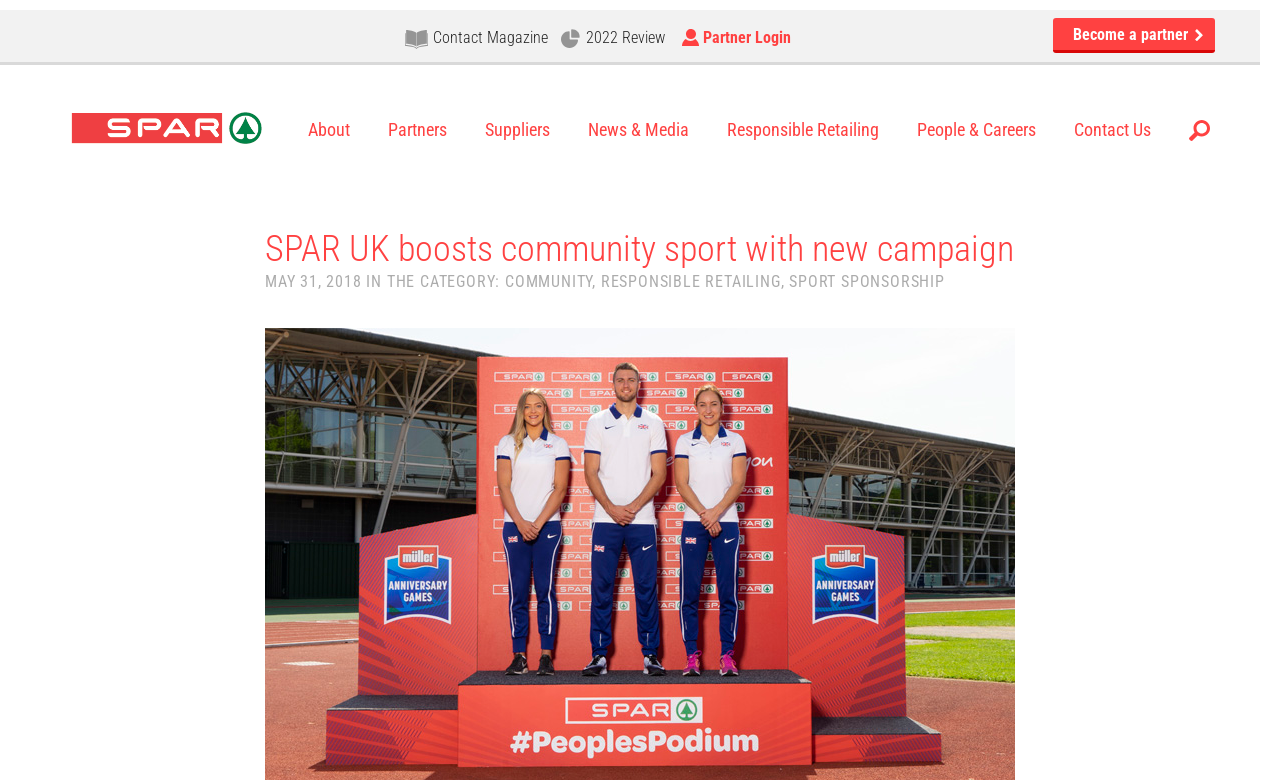Provide a single word or phrase to answer the given question: 
What is the name of the campaign?

The People's Podium